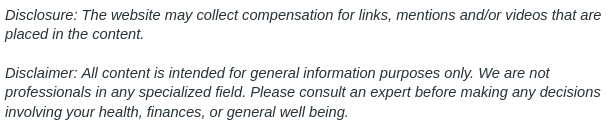What is one potential health benefit of wine?
Look at the image and answer with only one word or phrase.

Aiding in cancer prevention